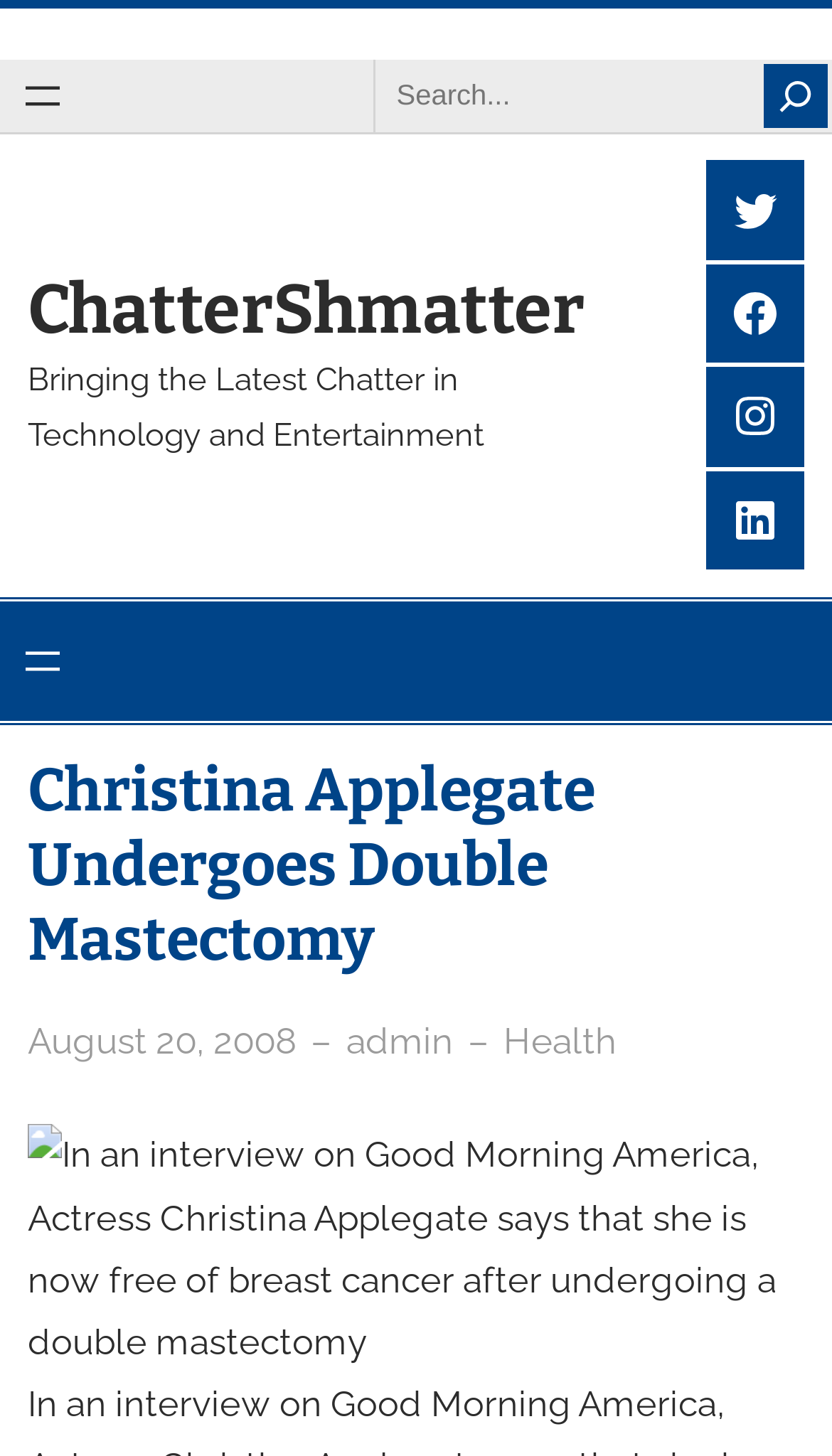Please find the bounding box for the UI element described by: "ChatterShmatter".

[0.033, 0.184, 0.702, 0.24]